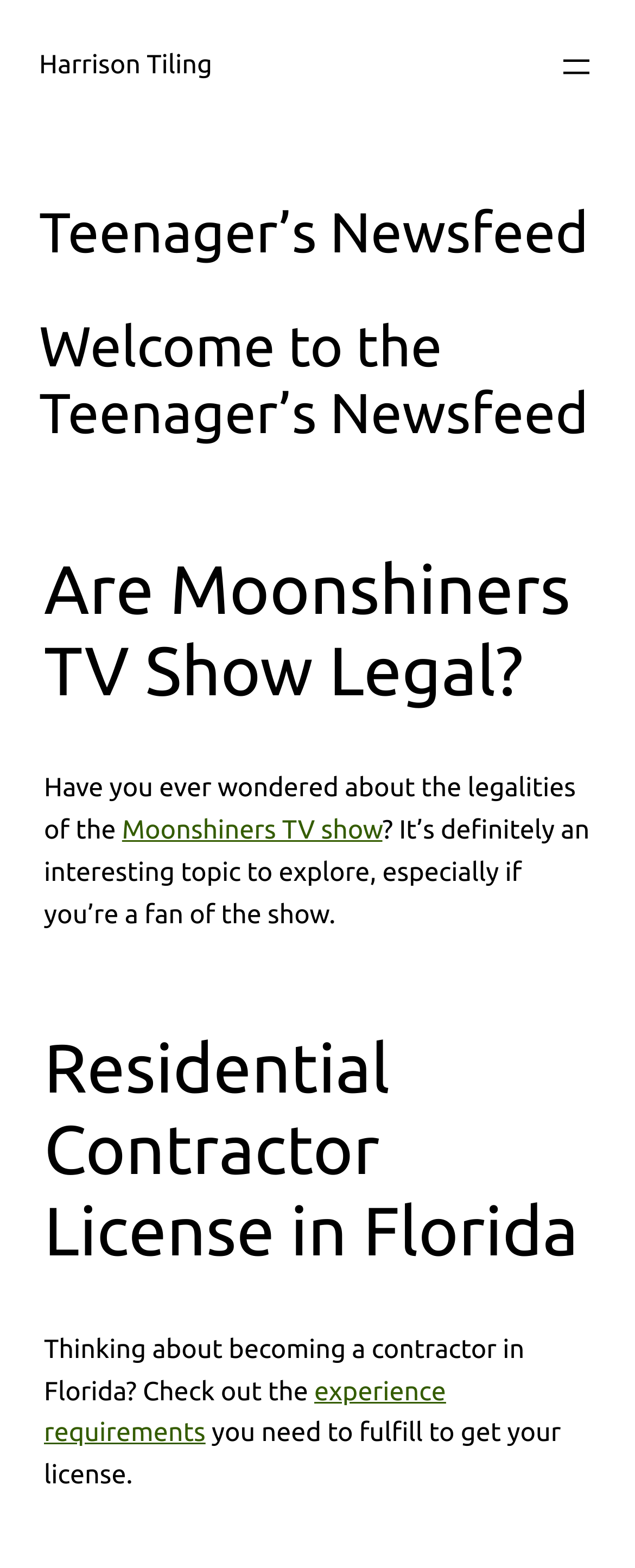What is the topic of the first news article?
Respond to the question with a single word or phrase according to the image.

Moonshiners TV show